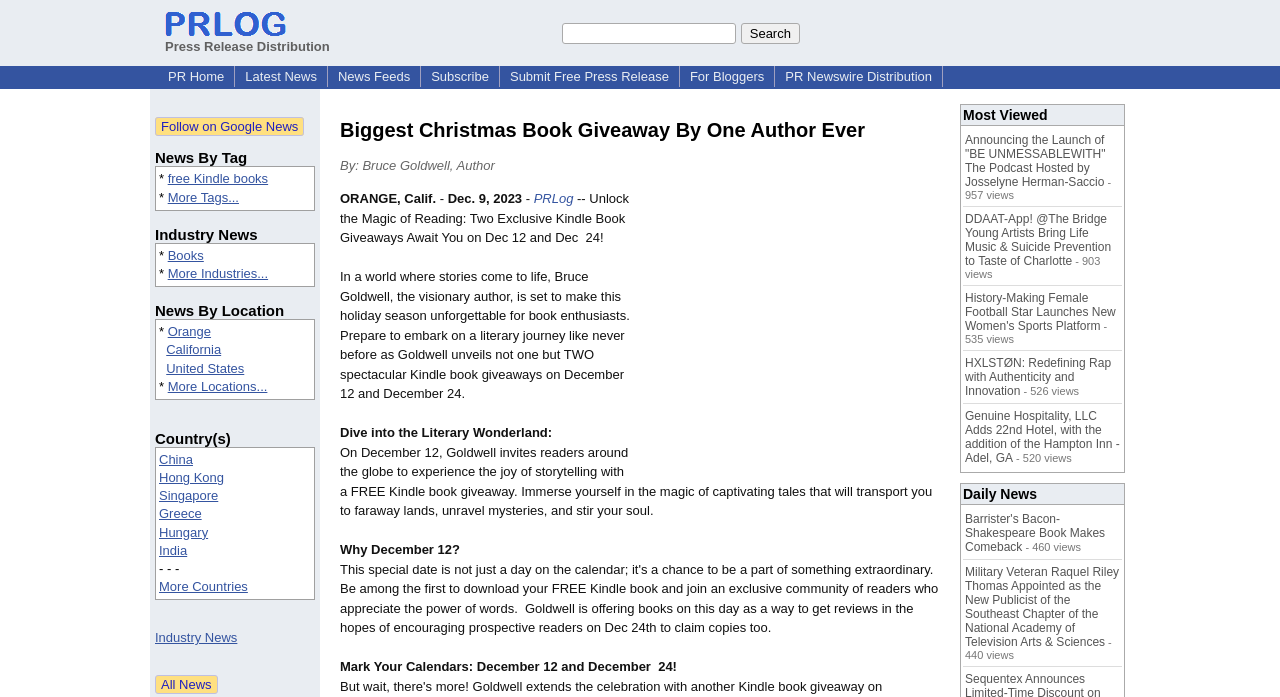Give the bounding box coordinates for the element described by: "Orange".

[0.131, 0.465, 0.165, 0.487]